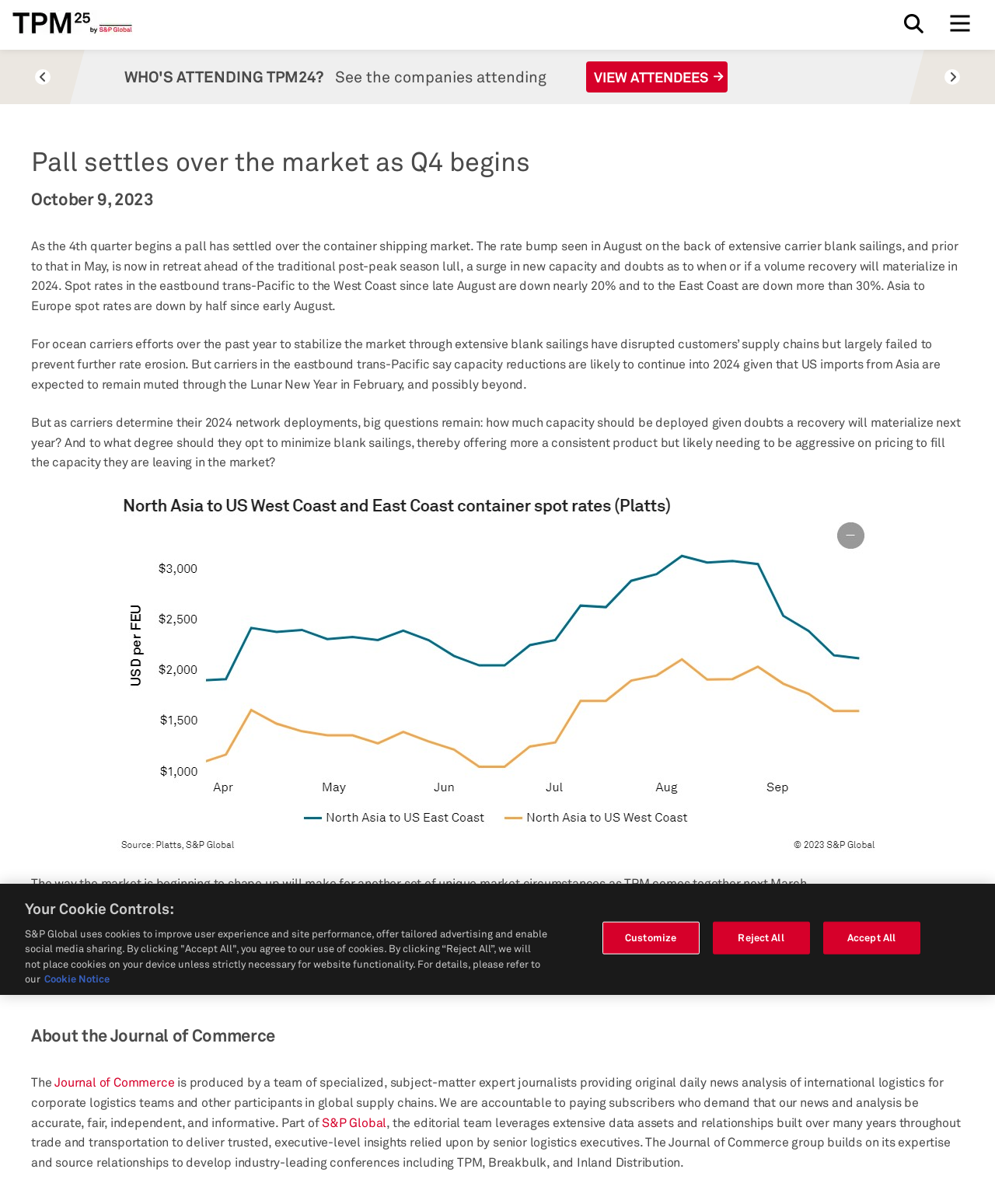Elaborate on the different components and information displayed on the webpage.

This webpage appears to be an article from TPM Insights, with a title "Pall settles over the market as Q4 begins". At the top left, there is a small logo image and a link. Below the title, there are two buttons, "Previous" and "Next", which are likely used for navigation.

On the left side, there is a section with a heading "TPM24 SPEAKERS" and a brief description. Below this, there is a link to "VIEW SPEAKERS". 

The main content of the article is divided into several paragraphs, which discuss the current state of the container shipping market, including the decline of spot rates and the impact of carrier blank sailings on customers' supply chains. The article also mentions the upcoming TPM conference in March and invites readers to join.

At the bottom of the page, there is a section about the Journal of Commerce, which is a publication that provides news and analysis of international logistics. There are links to the Journal of Commerce and S&P Global, the parent company.

Finally, there is a cookie banner at the bottom of the page, which allows users to customize their cookie settings or accept/reject all cookies.